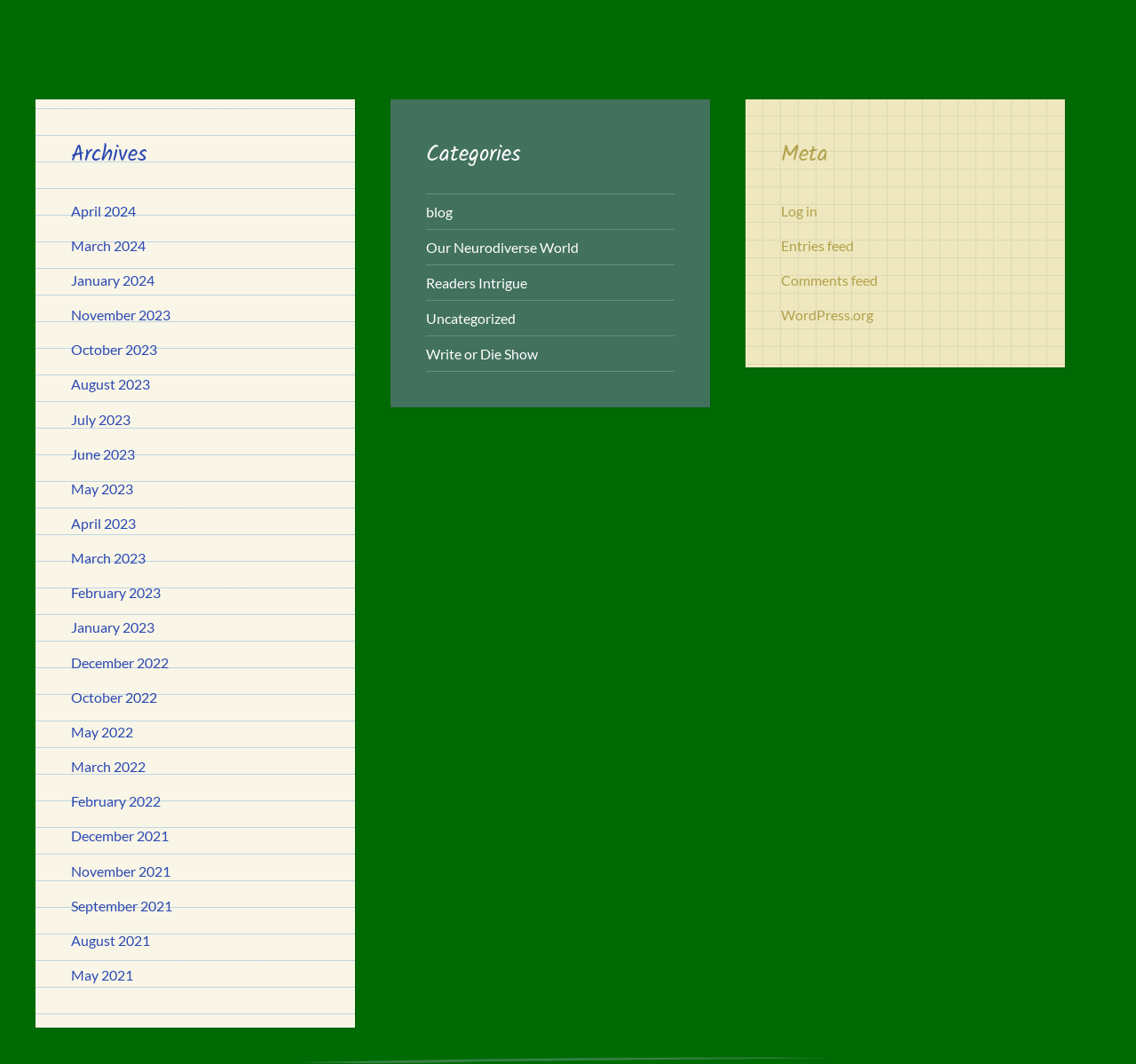Refer to the screenshot and give an in-depth answer to this question: What is the third link under the 'Meta' section?

The third link under the 'Meta' section is 'Comments feed' as indicated by the link element with OCR text 'Comments feed' at coordinates [0.687, 0.255, 0.773, 0.271].